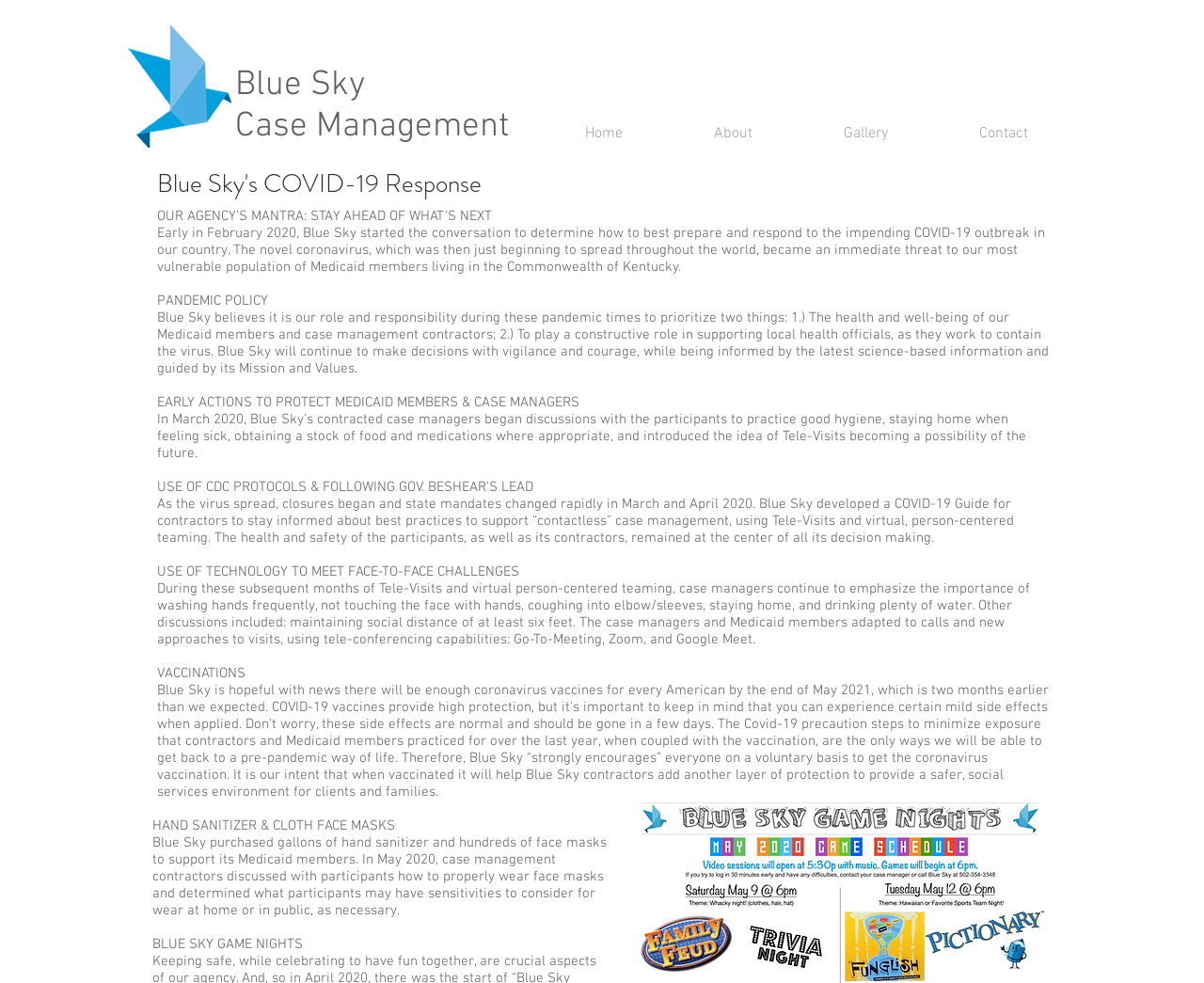What is the name of the event organized by the agency?
Using the image as a reference, answer with just one word or a short phrase.

Blue Sky Game Nights